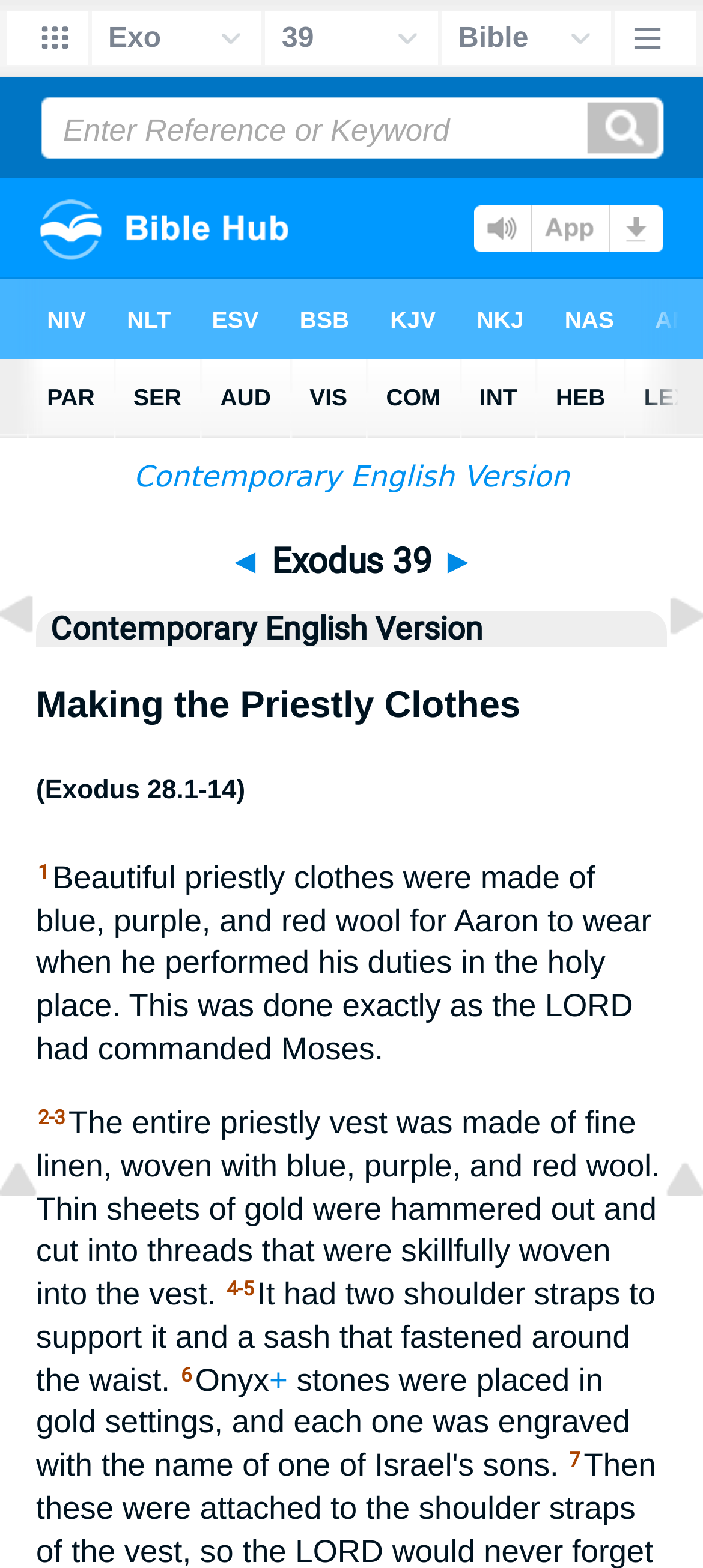Find the bounding box coordinates corresponding to the UI element with the description: "title="Top of Page"". The coordinates should be formatted as [left, top, right, bottom], with values as floats between 0 and 1.

[0.0, 0.745, 0.128, 0.768]